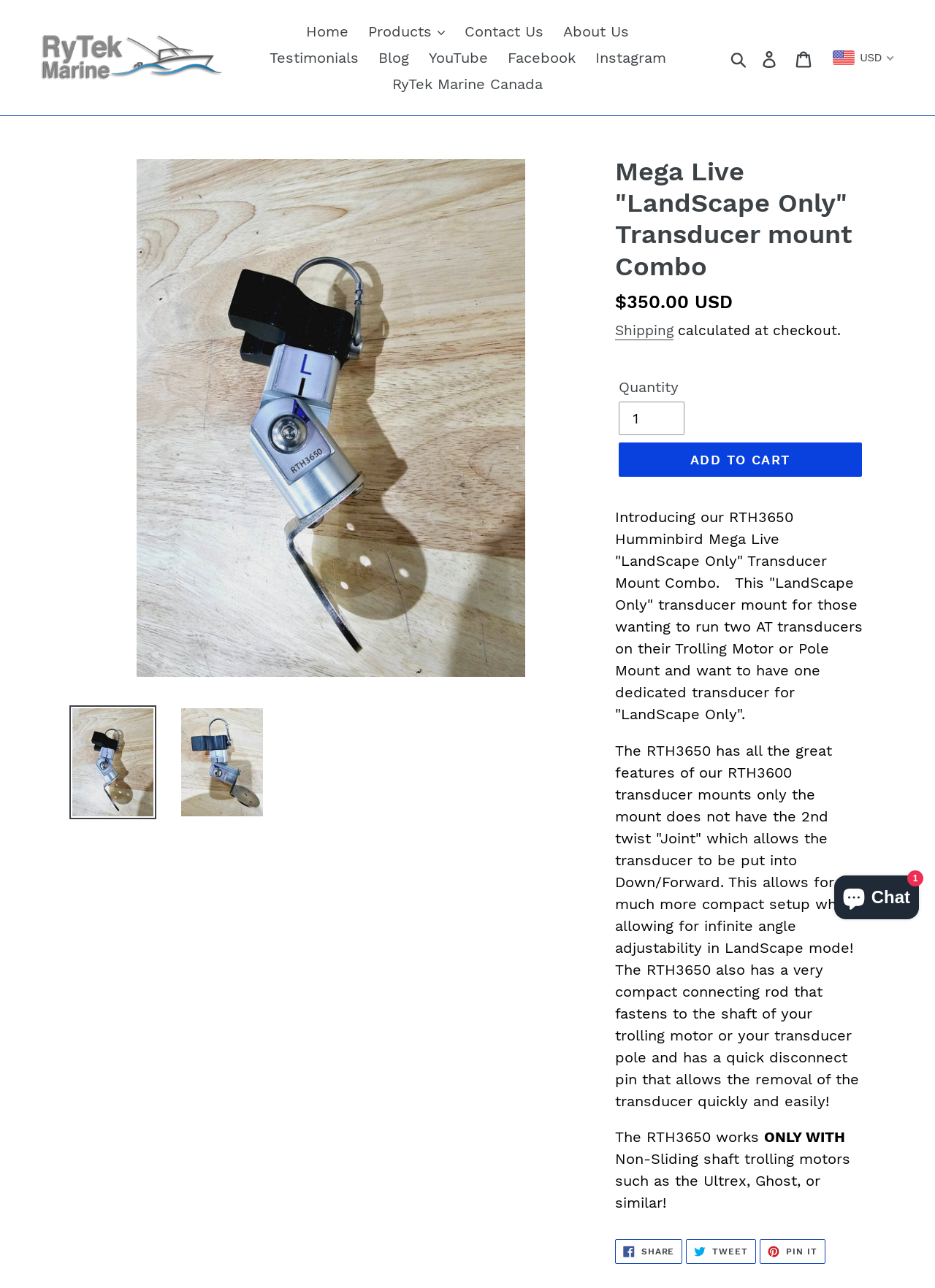Please specify the coordinates of the bounding box for the element that should be clicked to carry out this instruction: "Search for something". The coordinates must be four float numbers between 0 and 1, formatted as [left, top, right, bottom].

[0.776, 0.036, 0.805, 0.054]